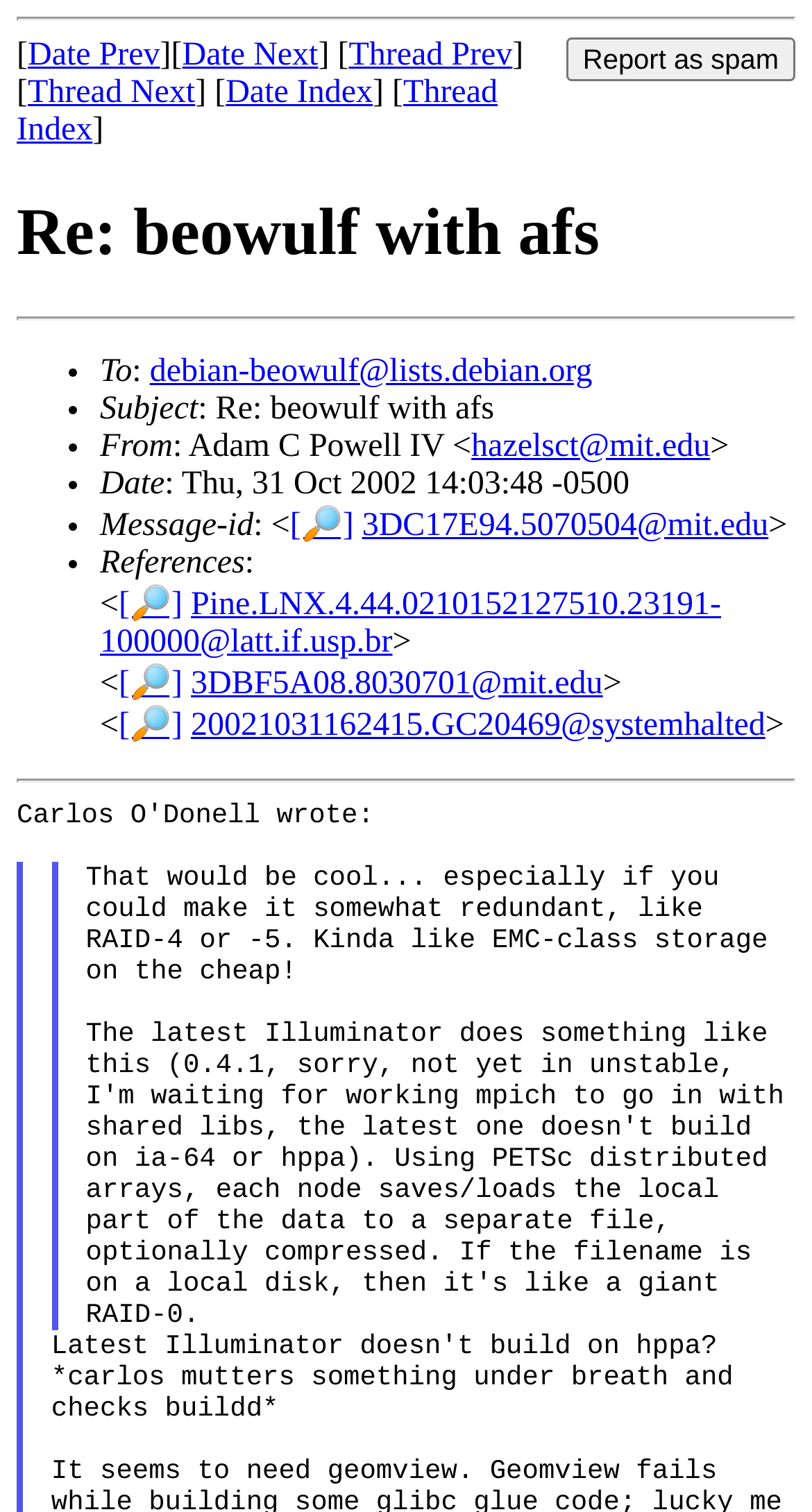What is the email address of the recipient?
Answer the question with detailed information derived from the image.

The email address of the recipient can be found in the 'To' section, which is marked by a '•' symbol. The text next to it says 'To: debian-beowulf@lists.debian.org'. Therefore, the email address of the recipient is debian-beowulf@lists.debian.org.